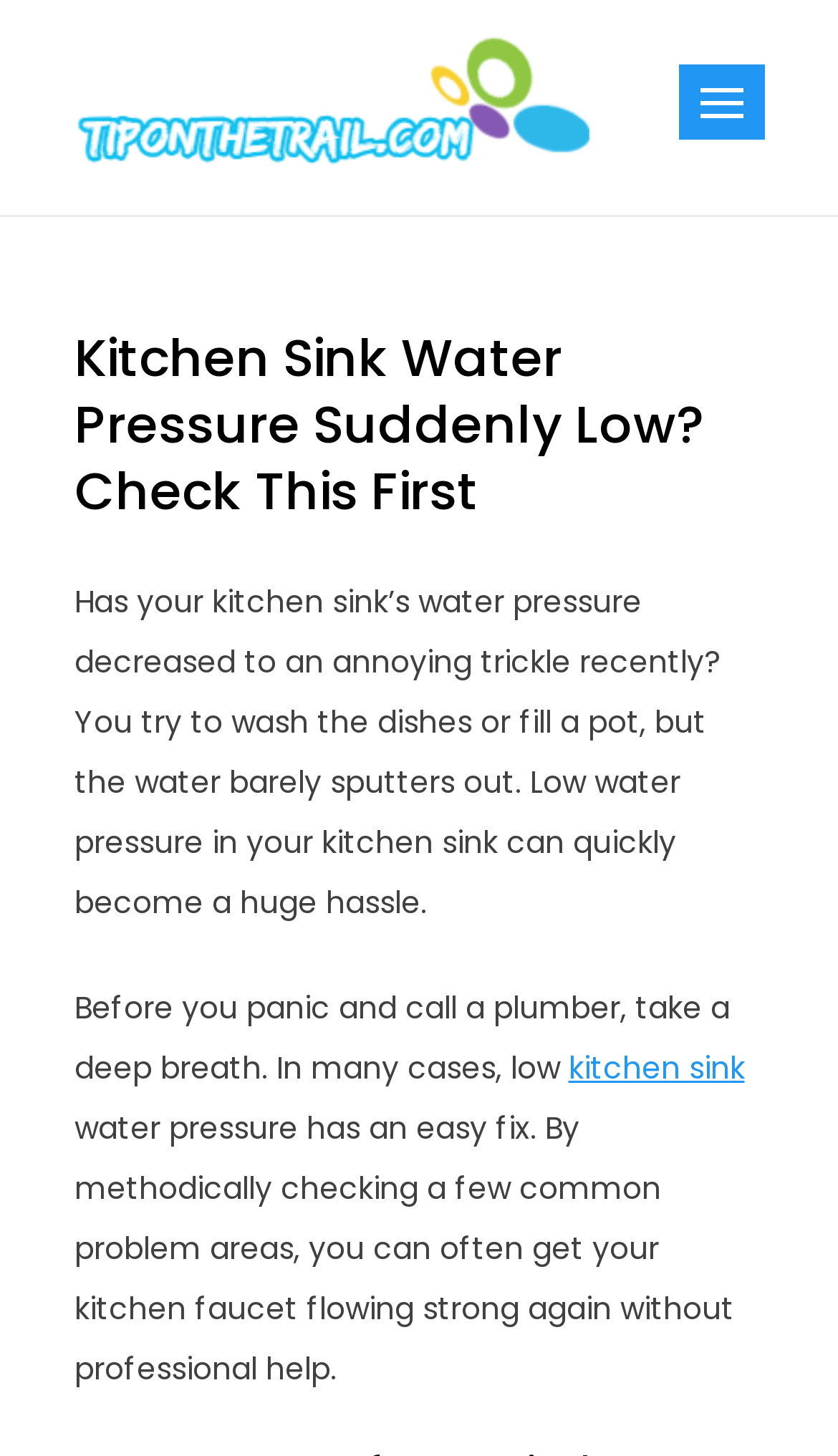What is the possible cause of low water pressure?
Look at the webpage screenshot and answer the question with a detailed explanation.

The webpage suggests that mineral deposits from hard water can build up and block the aerator's screen, leading to low water pressure in kitchen sinks.